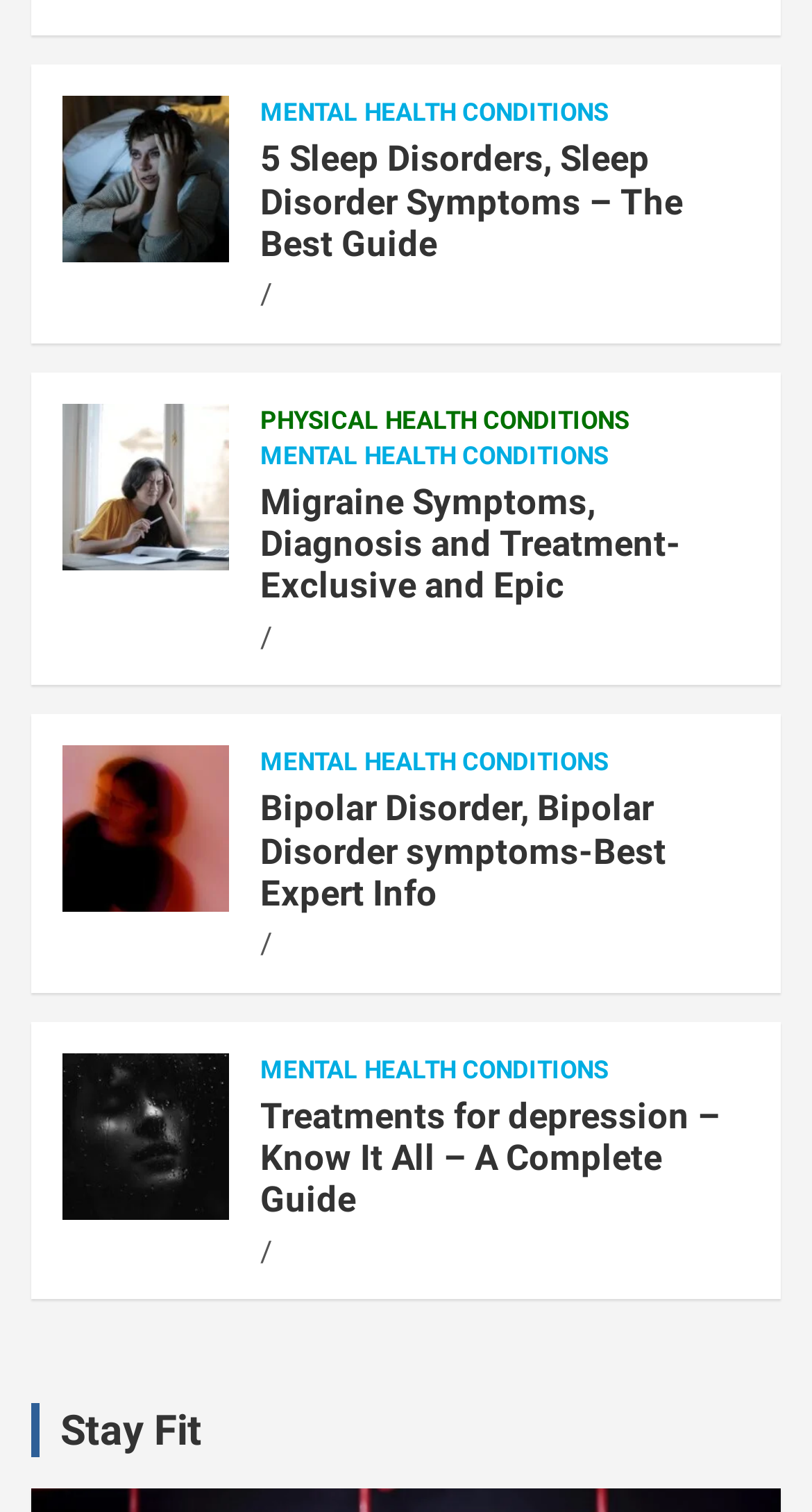Find the bounding box coordinates for the UI element that matches this description: "Stay Fit".

[0.074, 0.93, 0.249, 0.963]